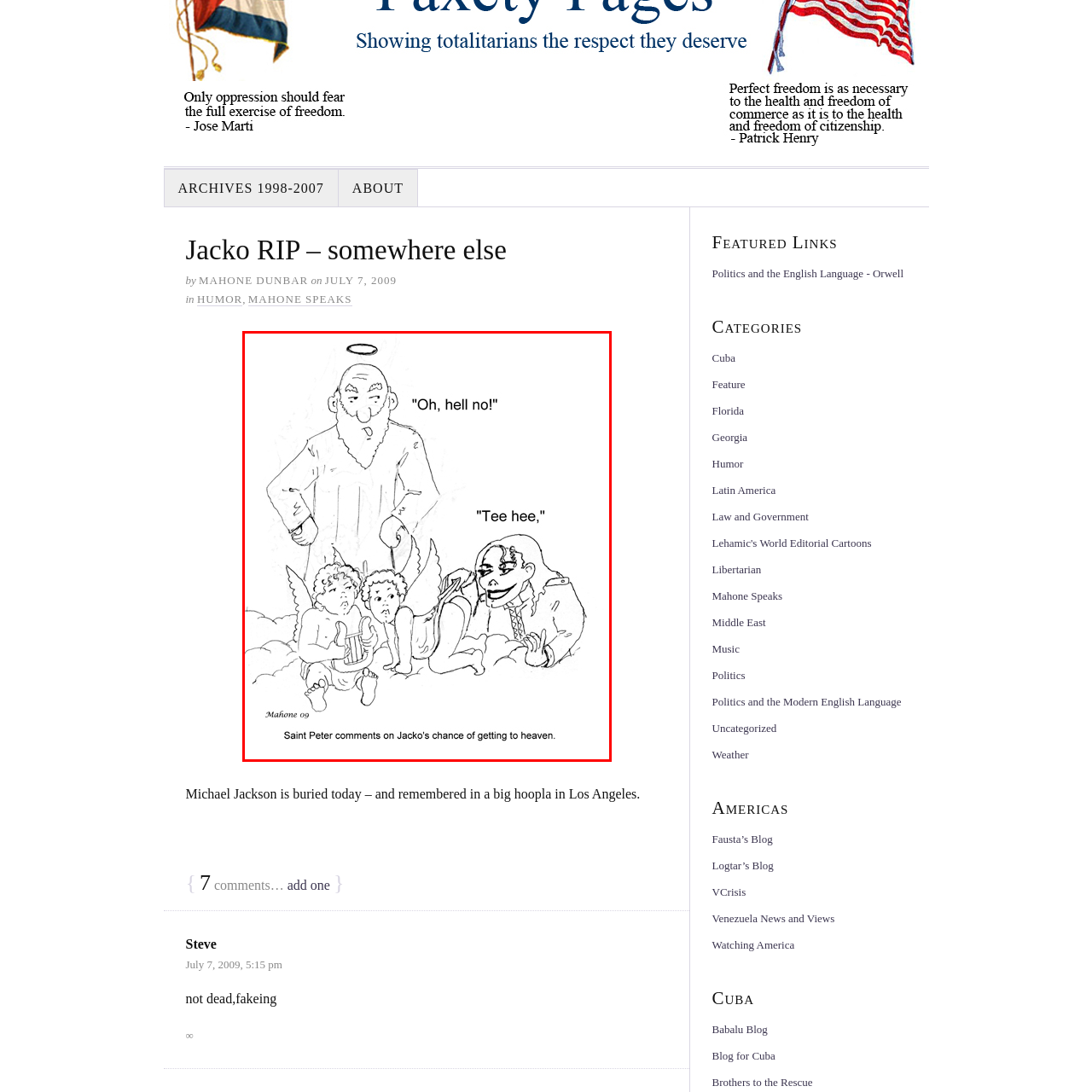Explain in detail what is depicted in the image enclosed by the red boundary.

The image, titled "Jacko RIP," features a satirical cartoon by Mahone Dunbar from 2009. In this whimsical depiction, Saint Peter, recognizable by his long beard and halo, stands in heaven, looking sternly at an unexpected visitor. He exclaims, "Oh, hell no!" suggesting disbelief at the notion of Michael Jackson's entry into heaven. Nearby, two angelic cherubs gaze up at the scene, while a character resembling Jackson humorously responds with a cheeky, “Tee hee,” reflecting his playful demeanor. This illustration commentates on Jackson's controversial legacy in a light-hearted way, blending humor with commentary on his public image. The caption below the image reads: "Saint Peter comments on Jacko's chance of getting to heaven."